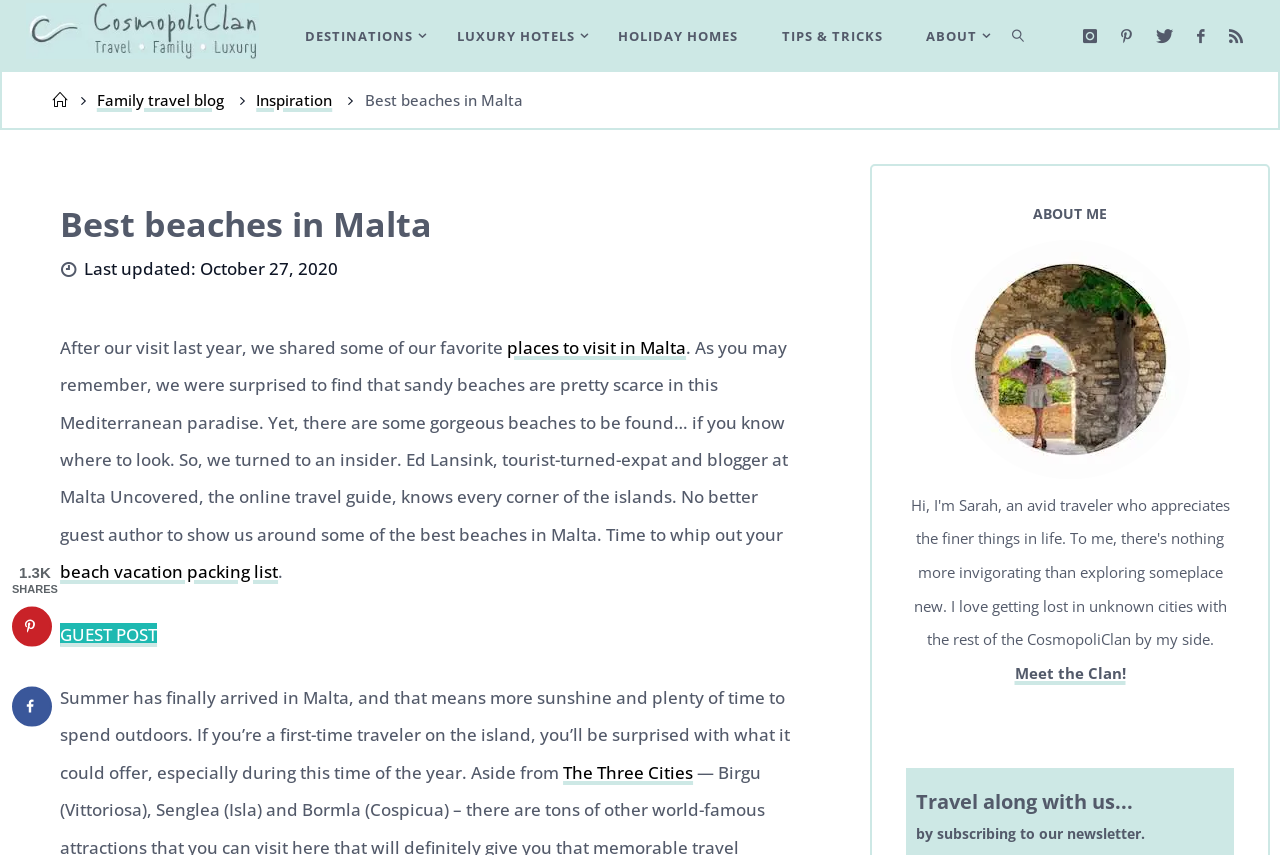Please respond in a single word or phrase: 
What is the topic of the current article?

Best beaches in Malta